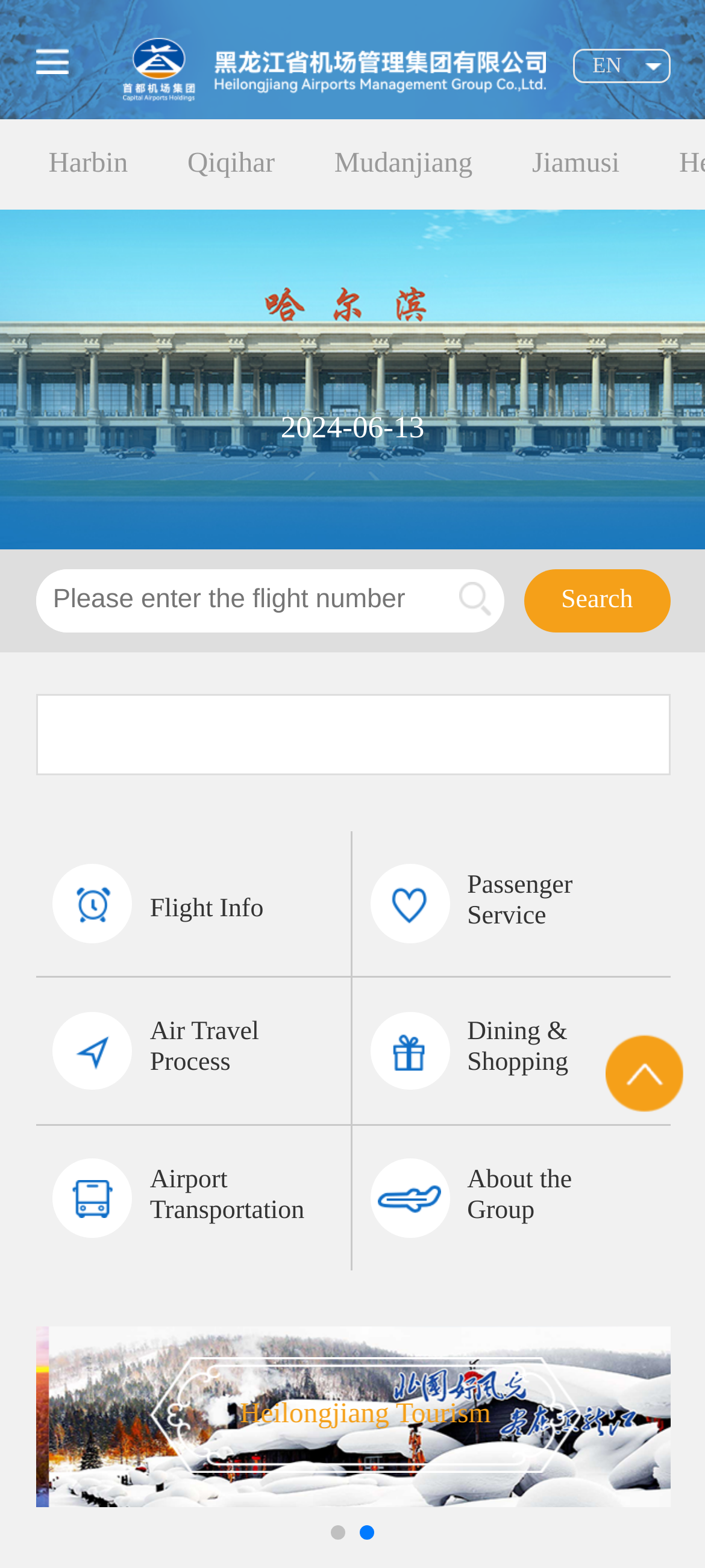Locate the bounding box of the UI element based on this description: "Jiamusi". Provide four float numbers between 0 and 1 as [left, top, right, bottom].

[0.717, 0.088, 0.916, 0.12]